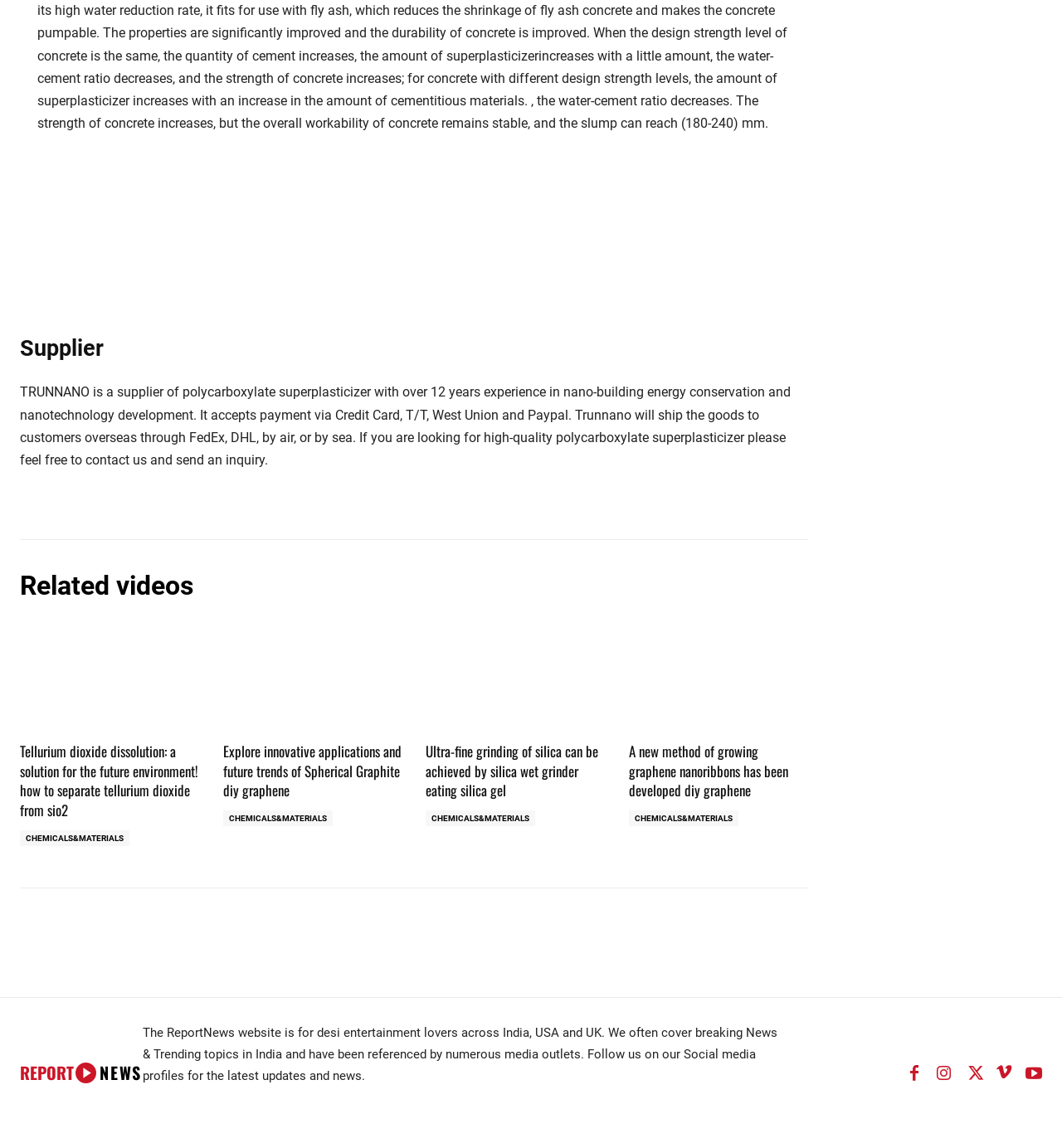Pinpoint the bounding box coordinates of the clickable area necessary to execute the following instruction: "Click on 'Ultra-fine grinding of silica can be achieved by silica wet grinder eating silica gel'". The coordinates should be given as four float numbers between 0 and 1, namely [left, top, right, bottom].

[0.401, 0.537, 0.57, 0.637]